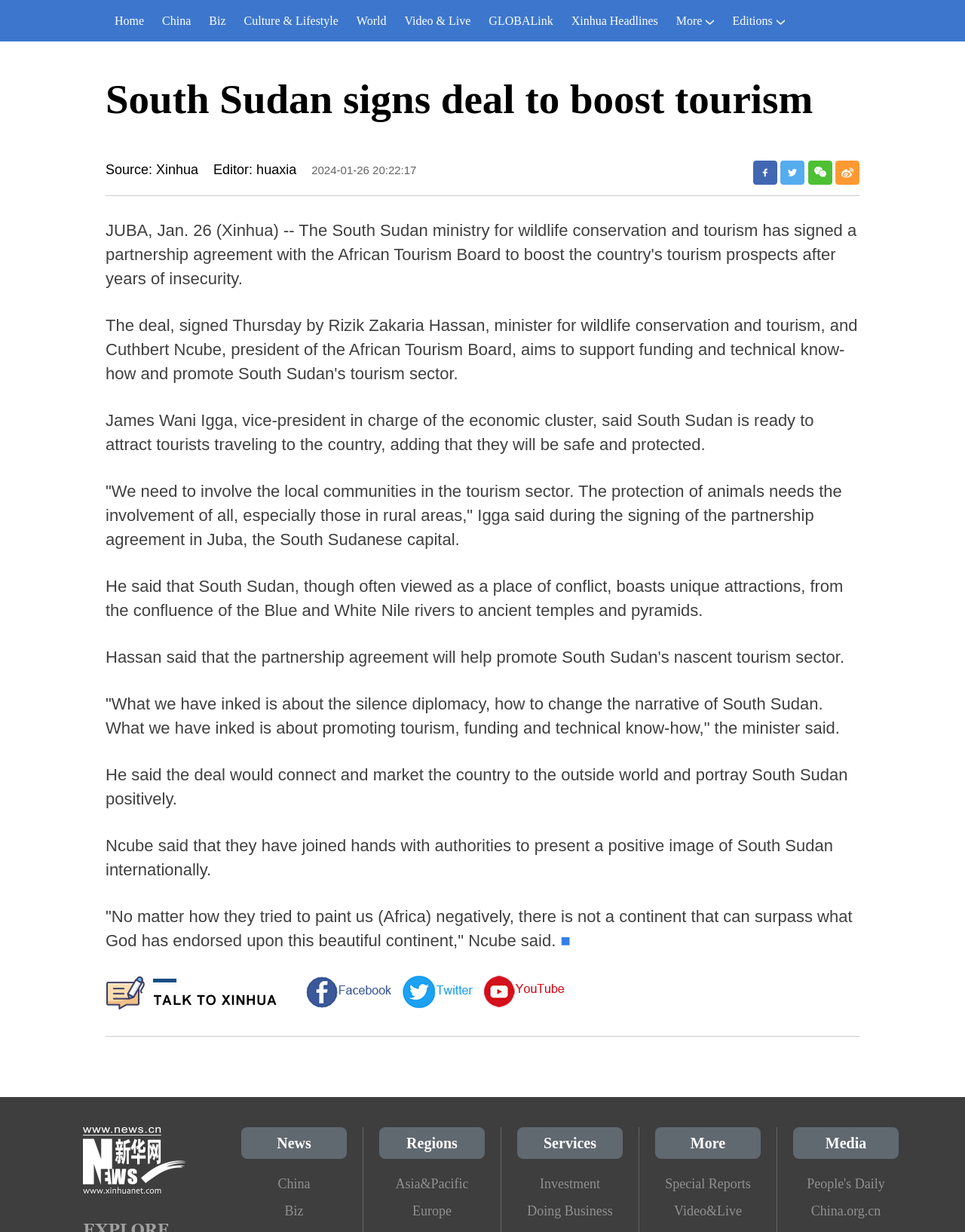Please give the bounding box coordinates of the area that should be clicked to fulfill the following instruction: "Read more about the 'Culture & Lifestyle' section". The coordinates should be in the format of four float numbers from 0 to 1, i.e., [left, top, right, bottom].

[0.243, 0.0, 0.36, 0.034]